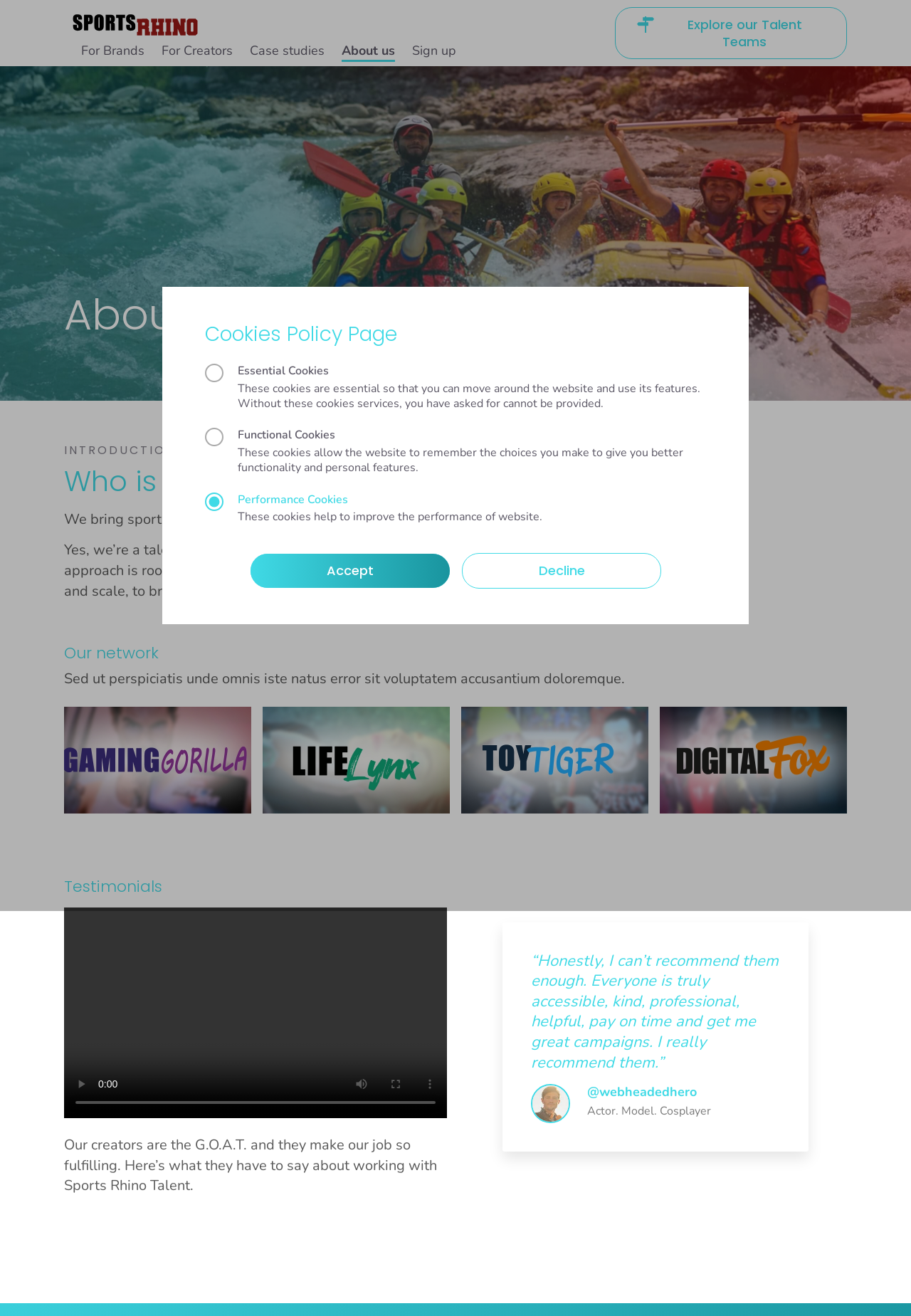Determine the bounding box coordinates of the region to click in order to accomplish the following instruction: "Click on the 'For Brands' link". Provide the coordinates as four float numbers between 0 and 1, specifically [left, top, right, bottom].

[0.089, 0.032, 0.159, 0.045]